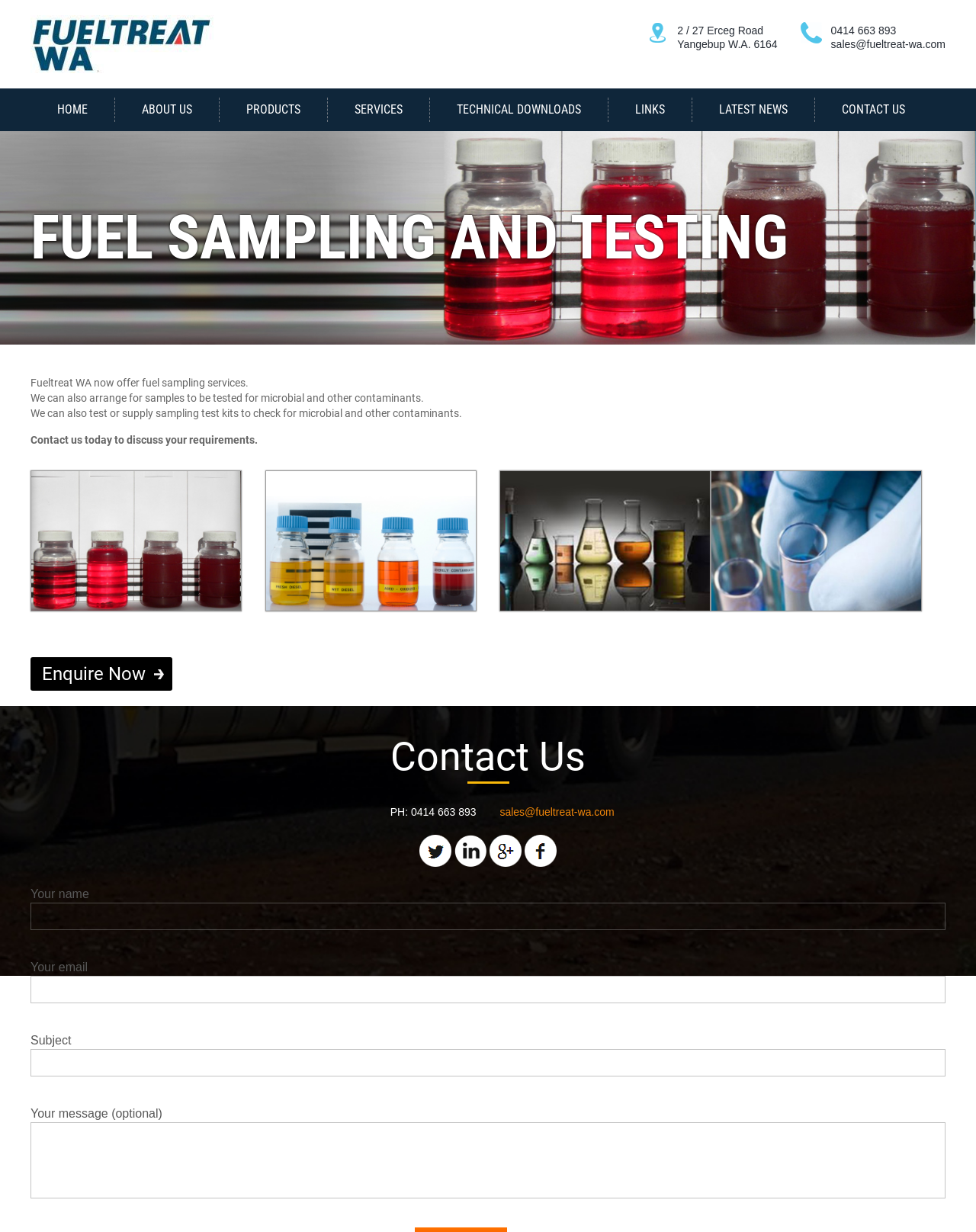Specify the bounding box coordinates of the area to click in order to execute this command: 'Click on CONTACT US'. The coordinates should consist of four float numbers ranging from 0 to 1, and should be formatted as [left, top, right, bottom].

[0.835, 0.079, 0.955, 0.099]